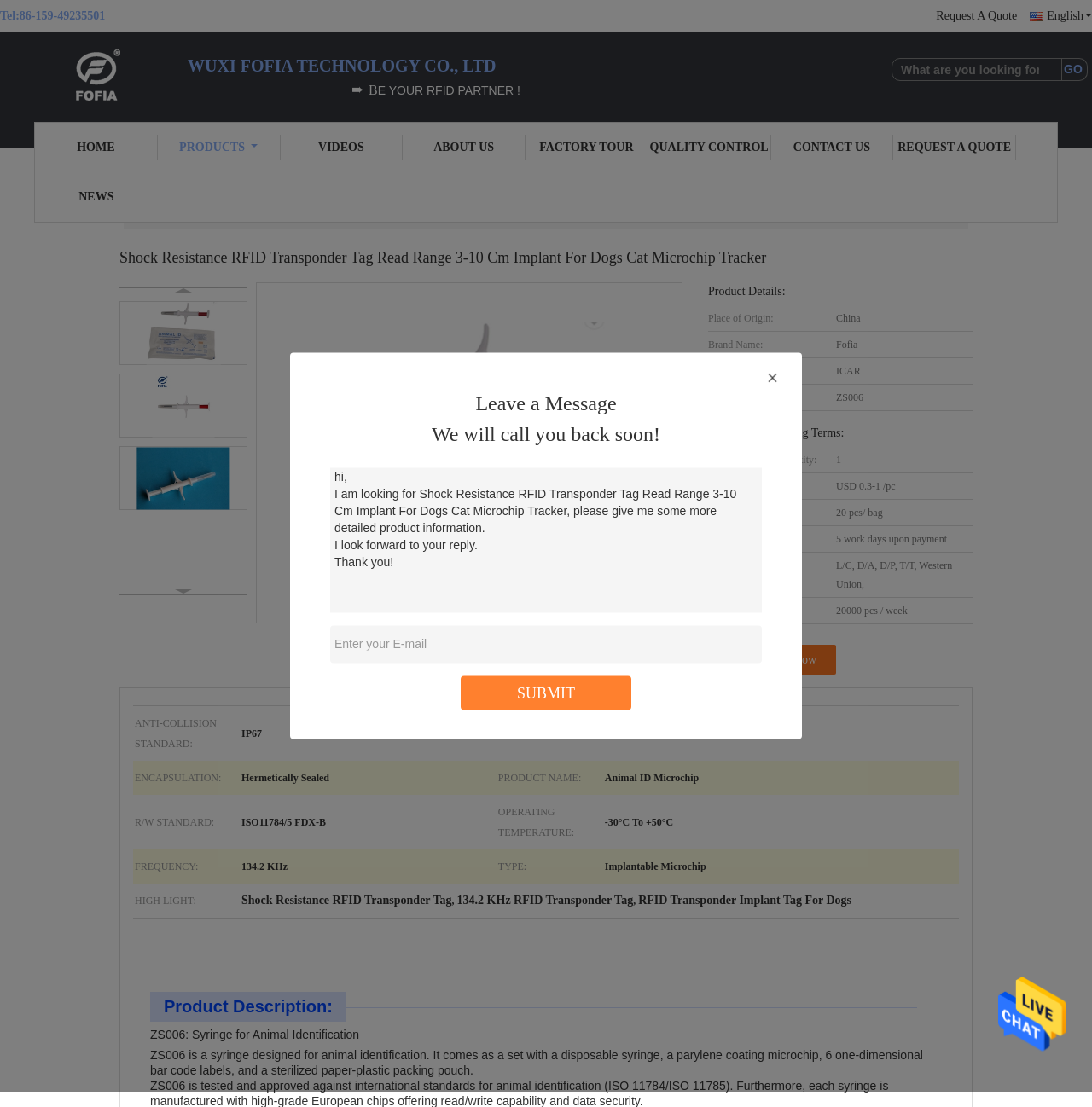Could you locate the bounding box coordinates for the section that should be clicked to accomplish this task: "Select the 'Jikiden Reiki' treatment".

None